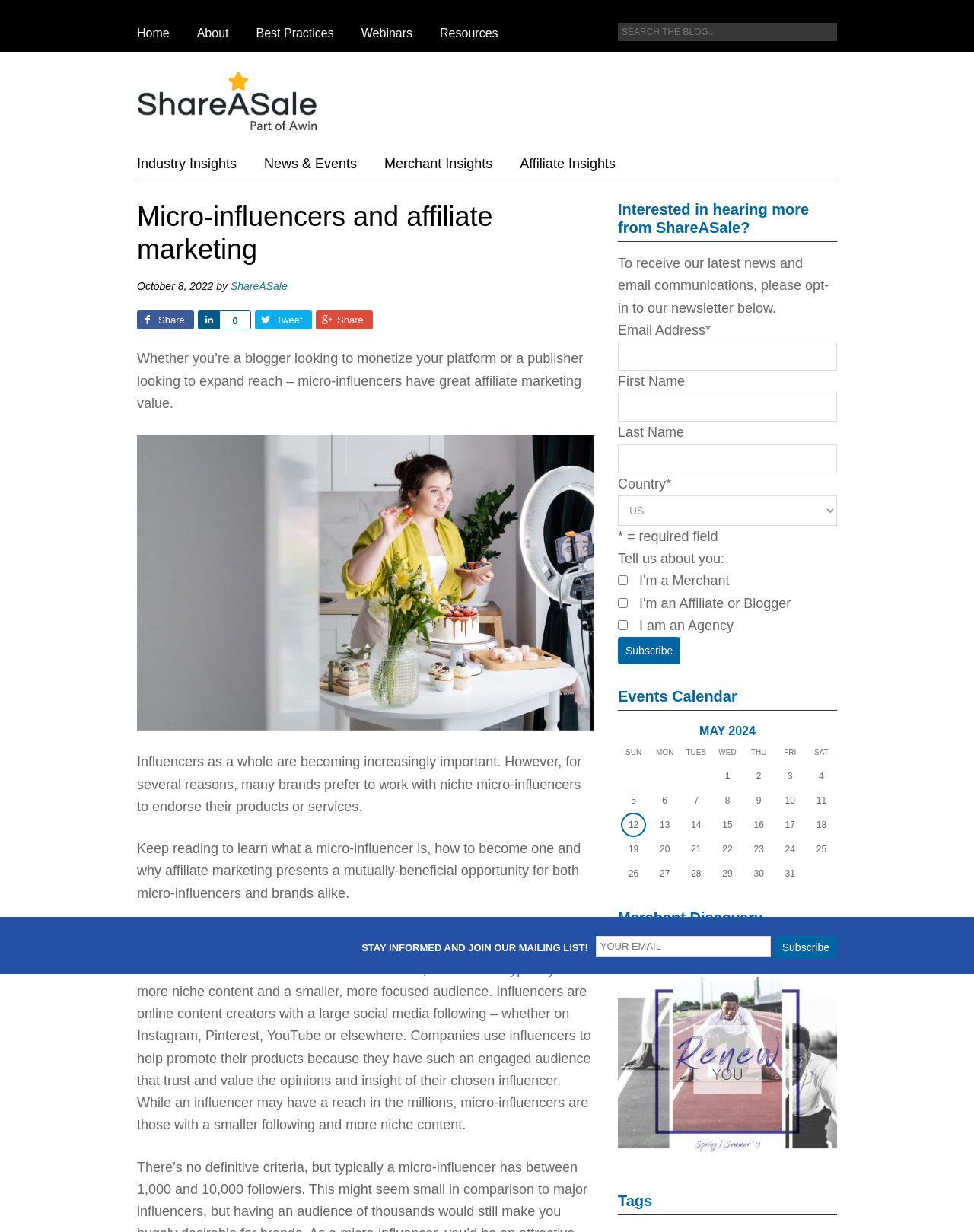How many checkboxes are available in the newsletter subscription form?
Please answer the question with a detailed and comprehensive explanation.

I counted the number of checkboxes by looking at the checkboxes 'I'm a Merchant', 'I'm an Affiliate or Blogger', and 'I am an Agency' located in the newsletter subscription form, which are all related to different types of users.